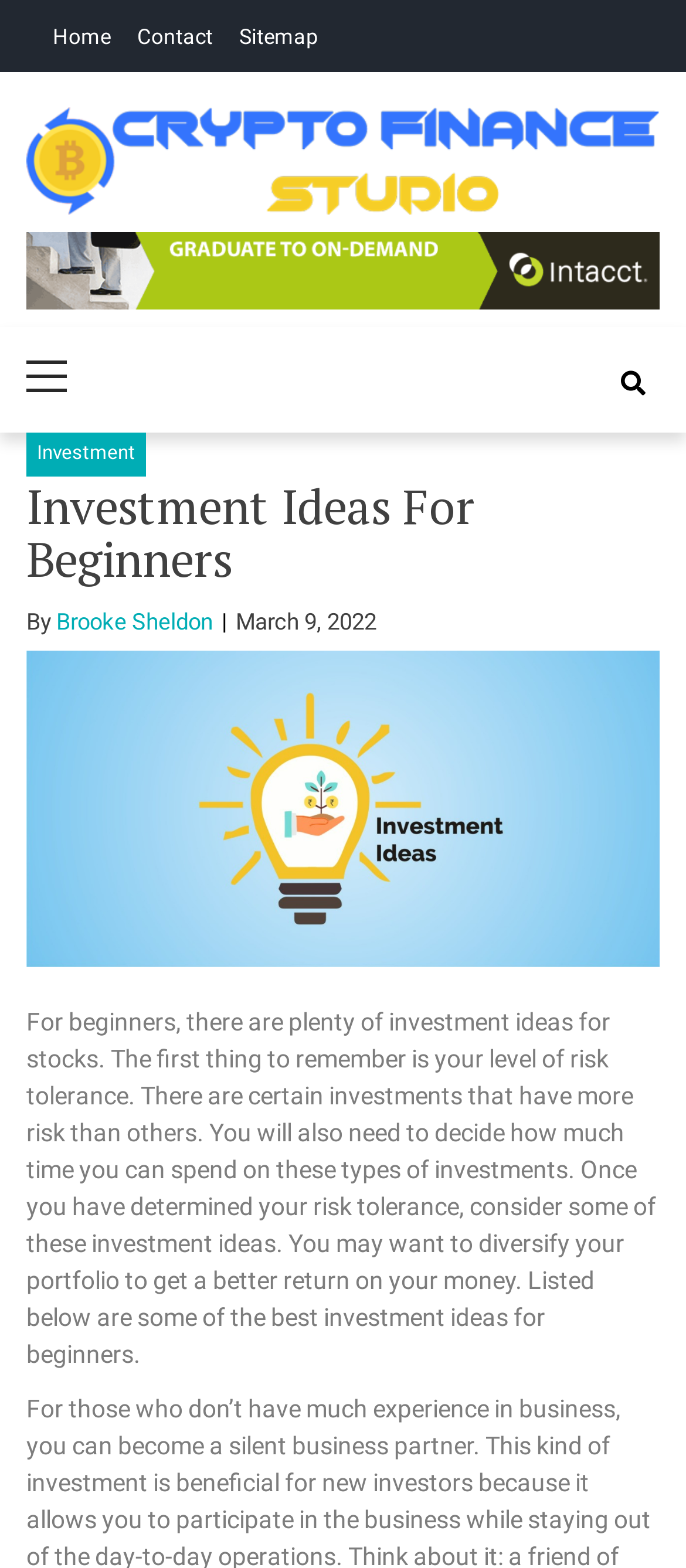Identify and provide the bounding box coordinates of the UI element described: "Brooke Sheldon". The coordinates should be formatted as [left, top, right, bottom], with each number being a float between 0 and 1.

[0.082, 0.388, 0.31, 0.405]